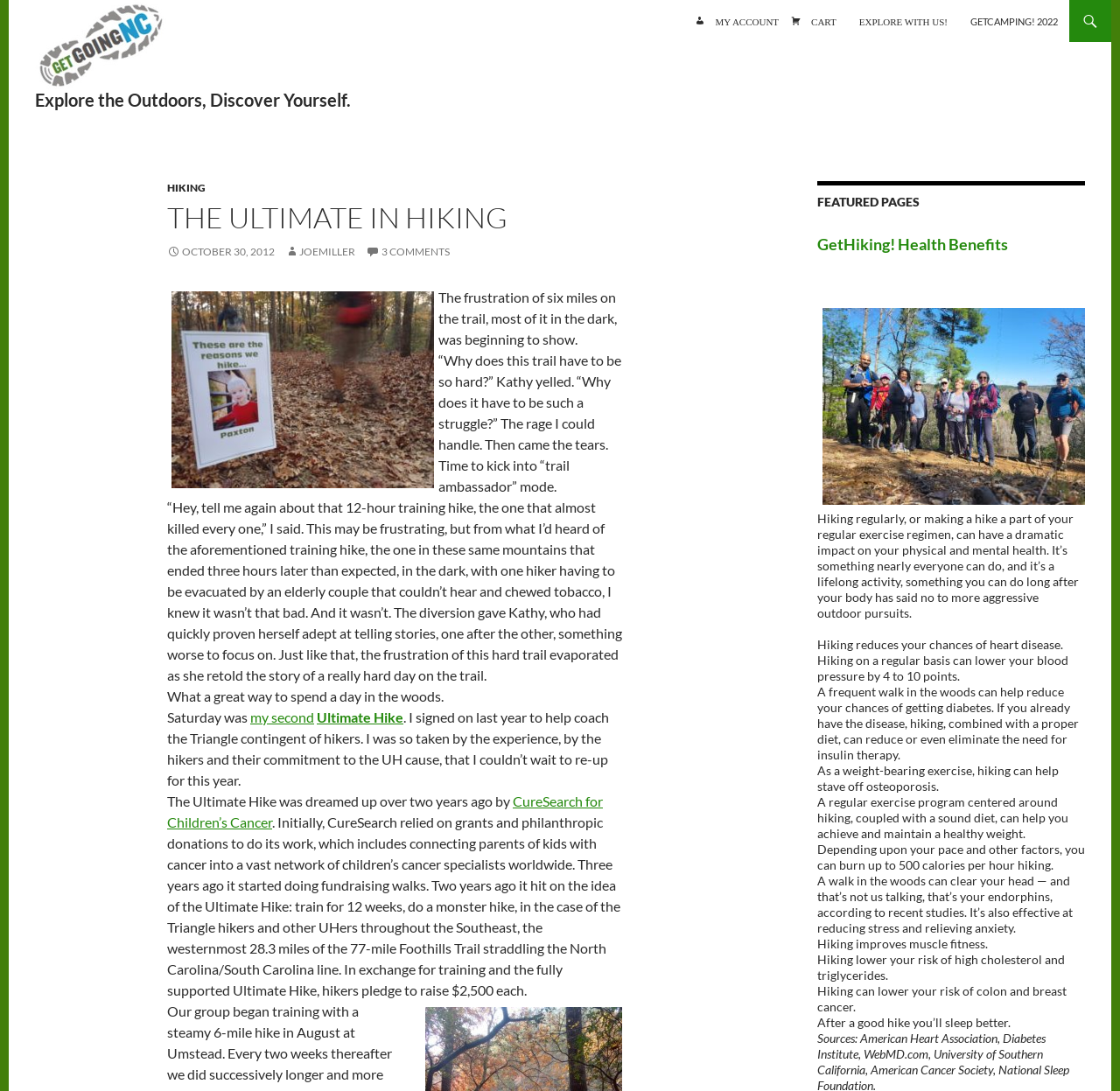Find the bounding box coordinates of the element to click in order to complete the given instruction: "Go to 'MY ACCOUNT'."

[0.629, 0.0, 0.705, 0.038]